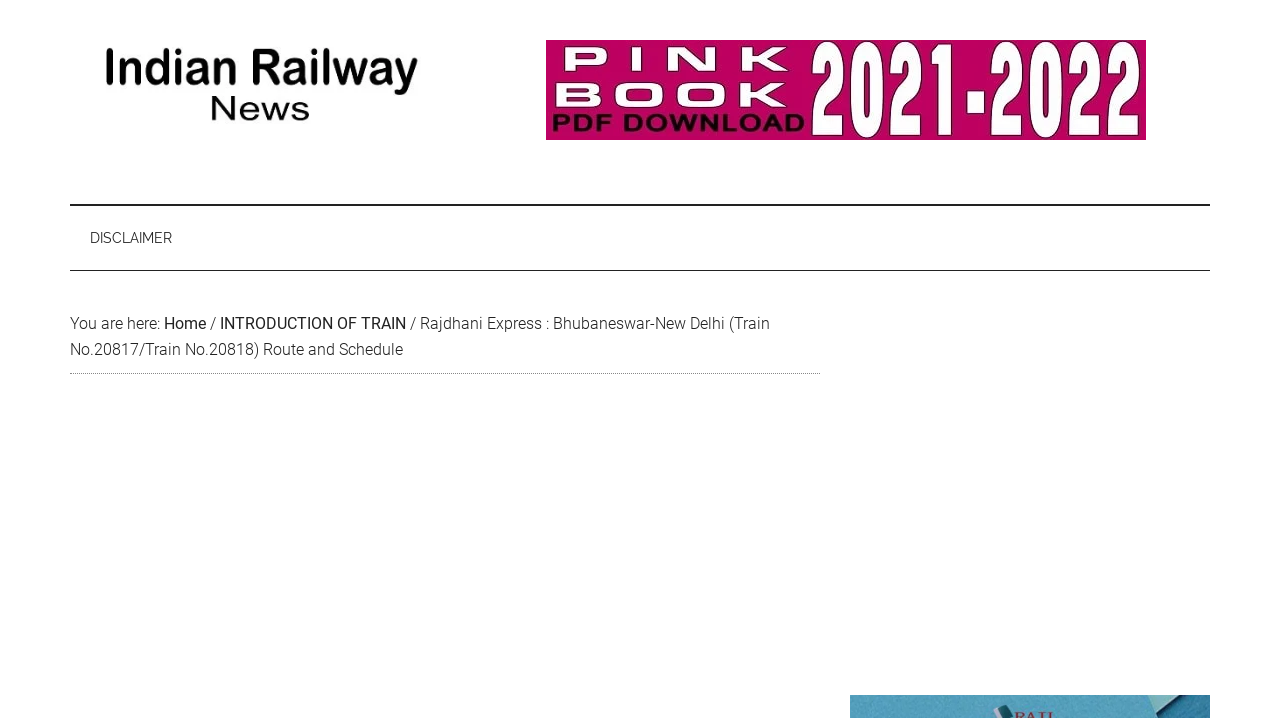Extract the main heading text from the webpage.

Rajdhani Express : Bhubaneswar-New Delhi (Train No.20817/Train No.20818) Route and Schedule